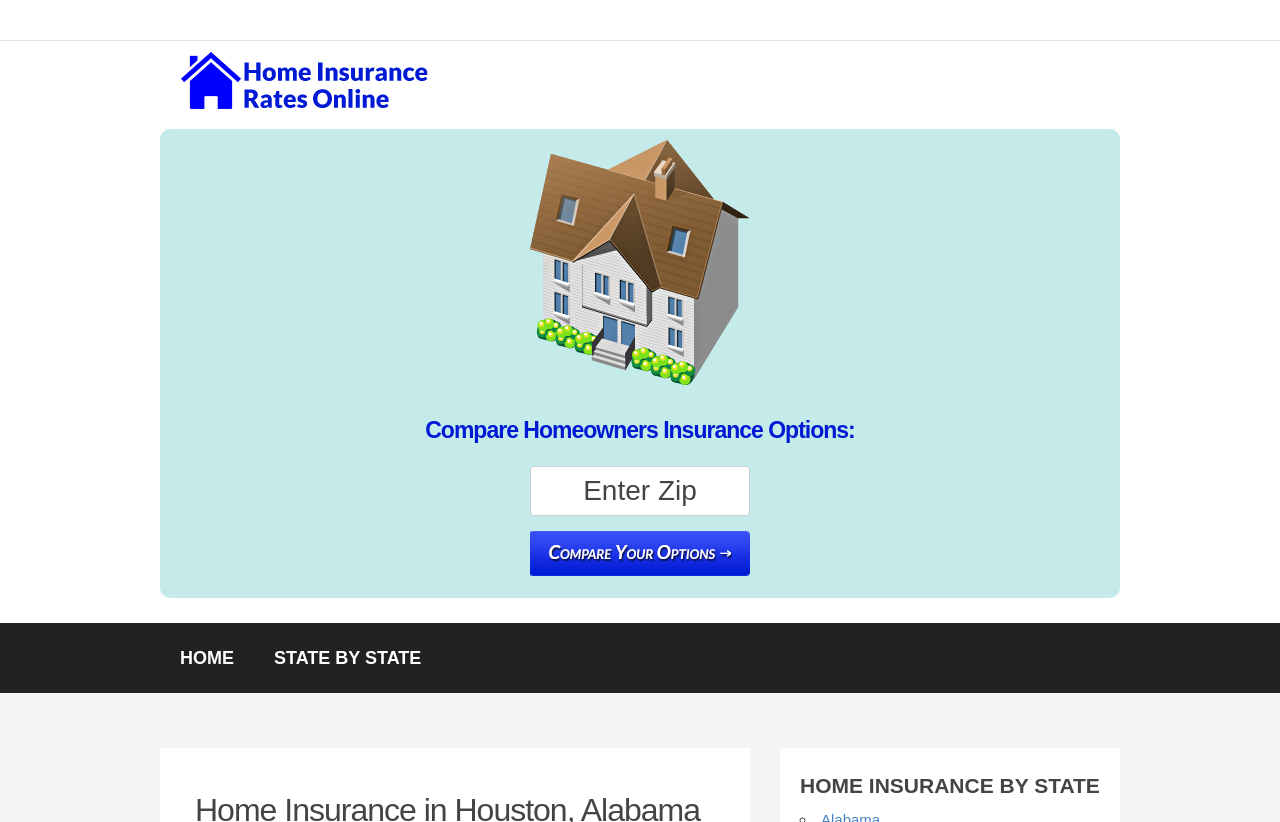Give a one-word or phrase response to the following question: How many links are present in the top section of the webpage?

1